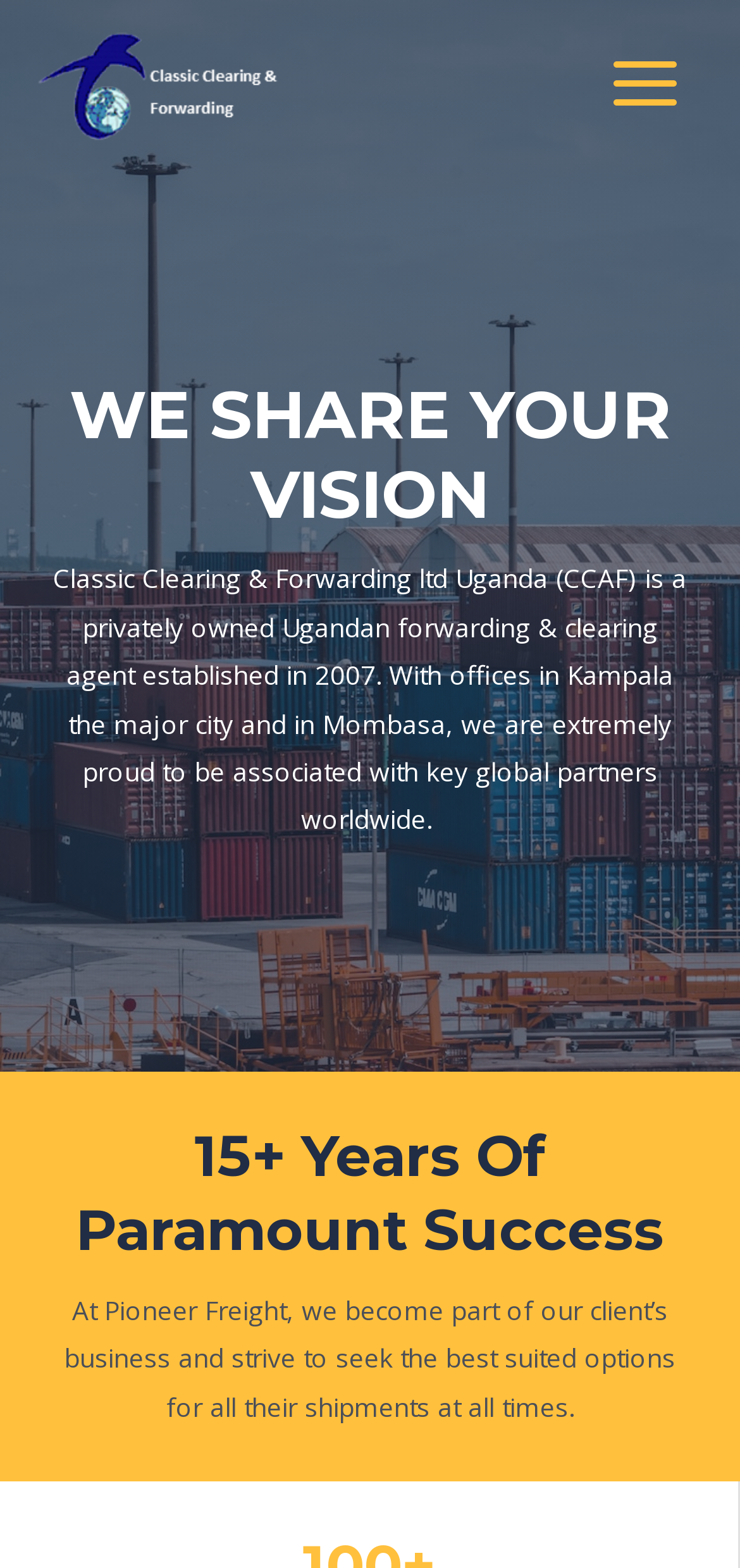Determine and generate the text content of the webpage's headline.

WE SHARE YOUR VISION